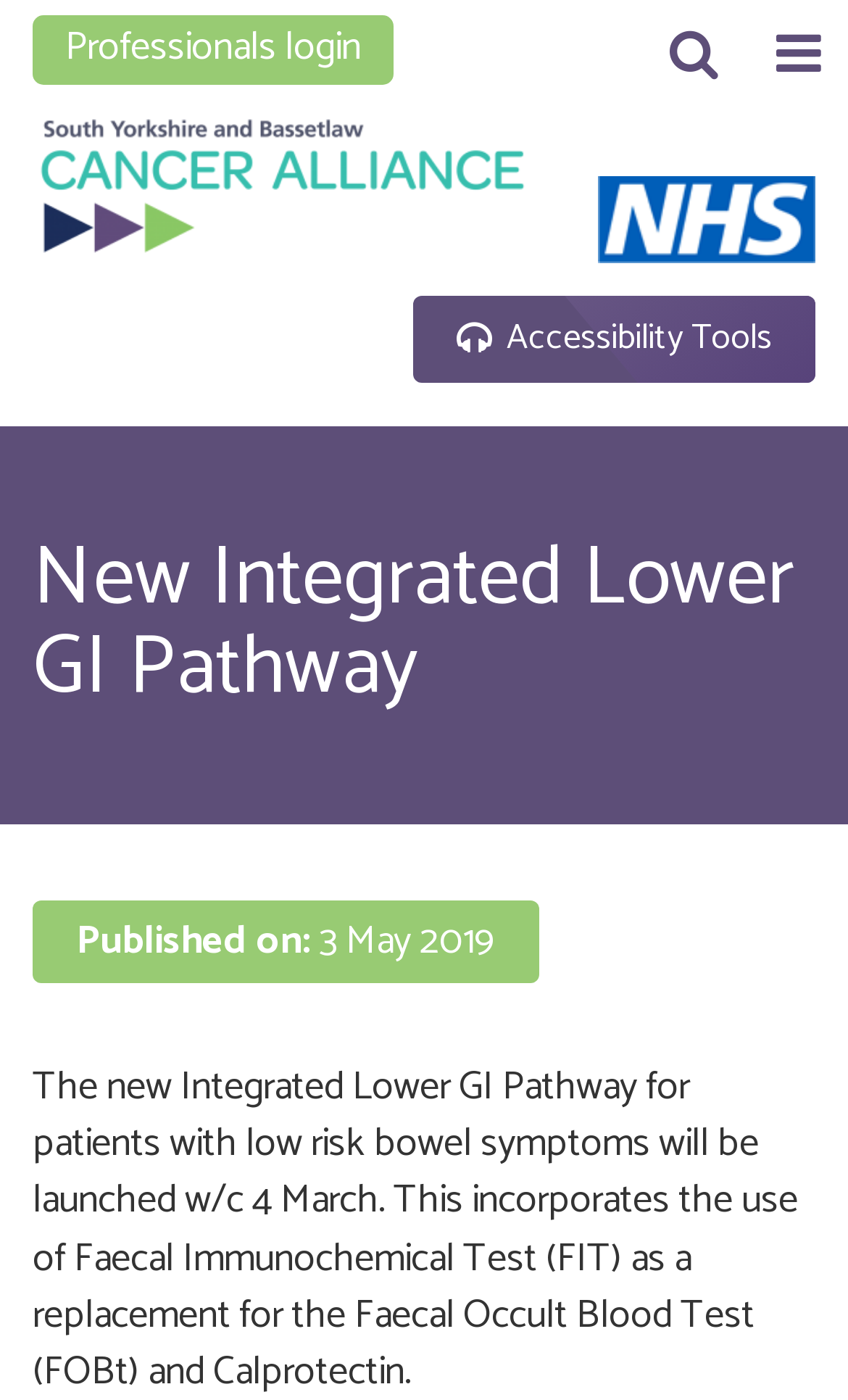Is there a login option for professionals?
Using the information presented in the image, please offer a detailed response to the question.

I found a link element with the text 'Professionals login', which suggests that there is a login option available for professionals. The link is located at the top left corner of the webpage, and its bounding box coordinates [0.038, 0.011, 0.464, 0.06] indicate its position.